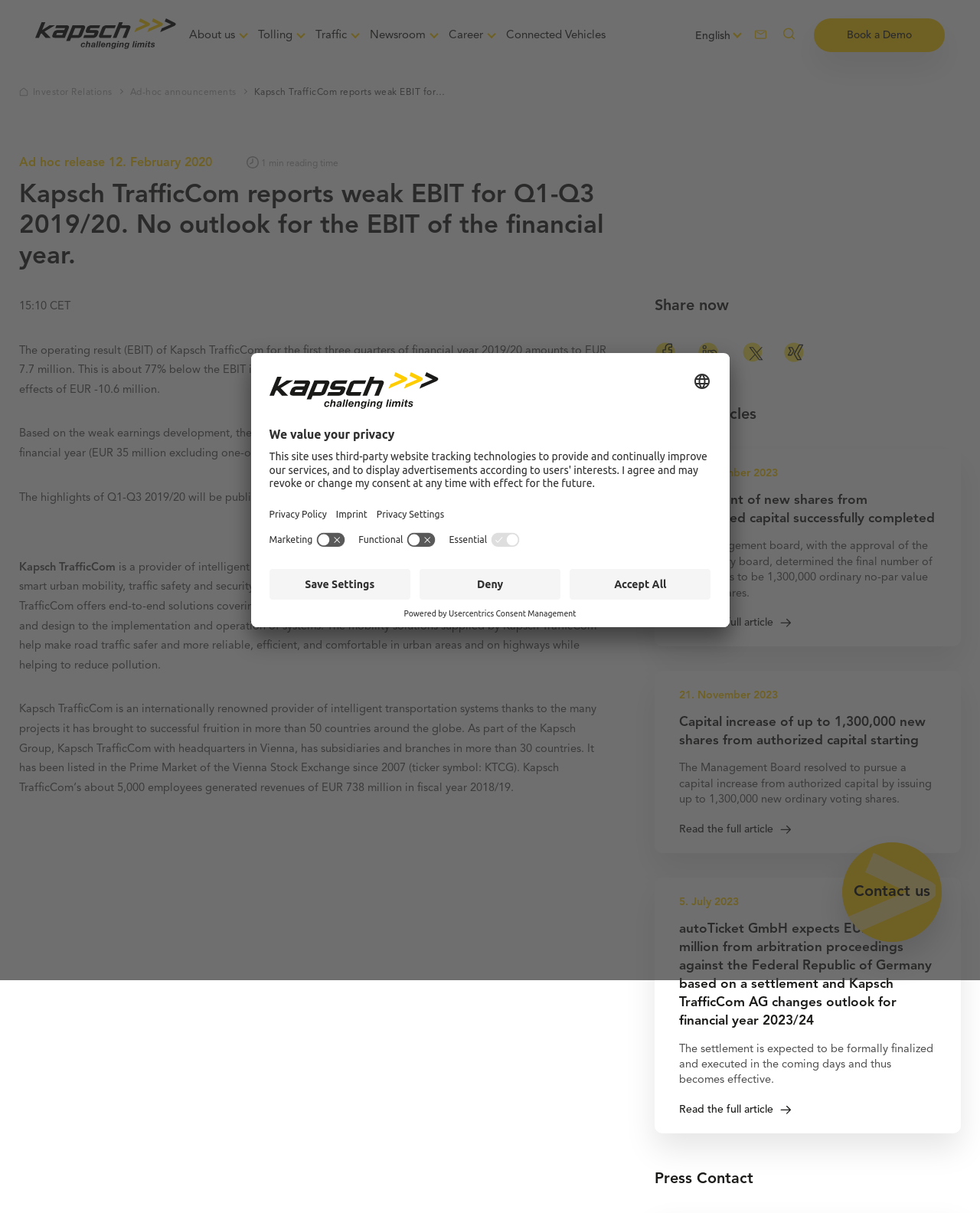Please predict the bounding box coordinates of the element's region where a click is necessary to complete the following instruction: "Book a demo". The coordinates should be represented by four float numbers between 0 and 1, i.e., [left, top, right, bottom].

[0.83, 0.015, 0.964, 0.043]